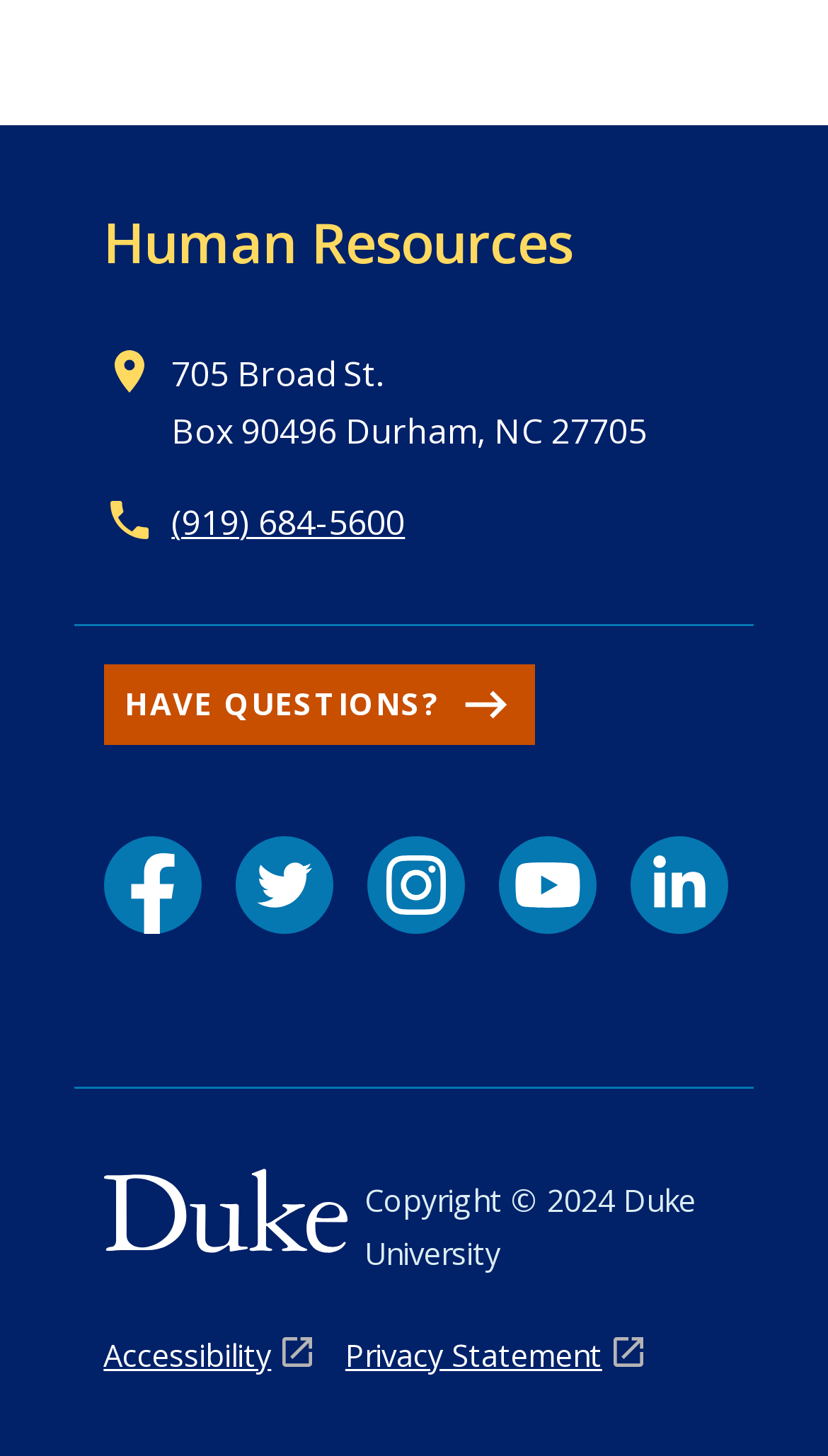Indicate the bounding box coordinates of the clickable region to achieve the following instruction: "Log in to Pure."

None